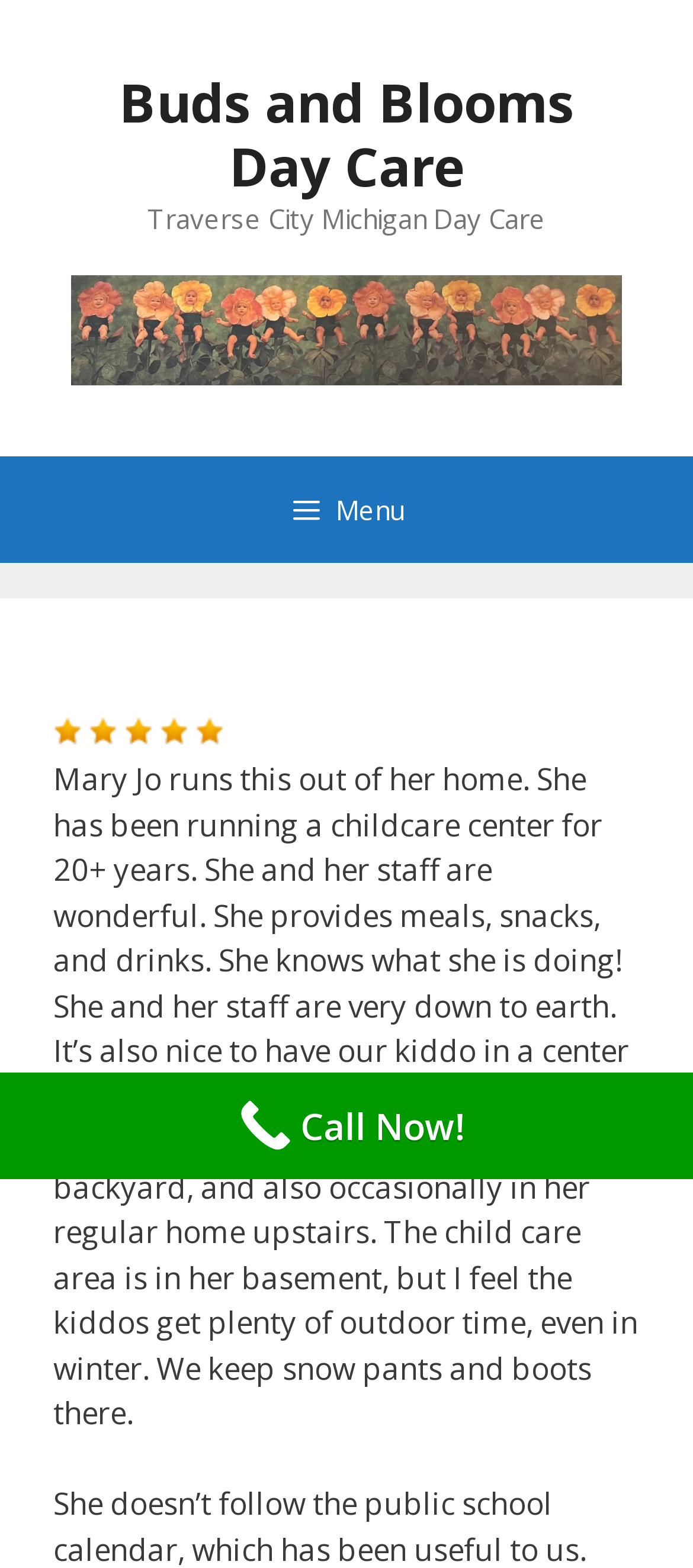Produce an extensive caption that describes everything on the webpage.

The webpage is about Buds and Blooms Day Care, a childcare center in Traverse City, Michigan. At the top of the page, there is a banner with the site's name and a link to the day care's homepage. Below the banner, there is a navigation menu with a button labeled "Menu" that expands to reveal a dropdown list.

To the right of the navigation menu, there is a section with five small images, each with a rating icon, likely representing a 5-star review. Below this section, there is a lengthy testimonial about the day care, praising the owner Mary Jo and her staff for their experience, flexibility, and provision of meals and outdoor activities for the children.

At the very bottom of the page, there is a prominent call-to-action button labeled "Call Now!" encouraging visitors to take action. The overall layout of the page is simple and easy to navigate, with a focus on showcasing the day care's services and reputation.